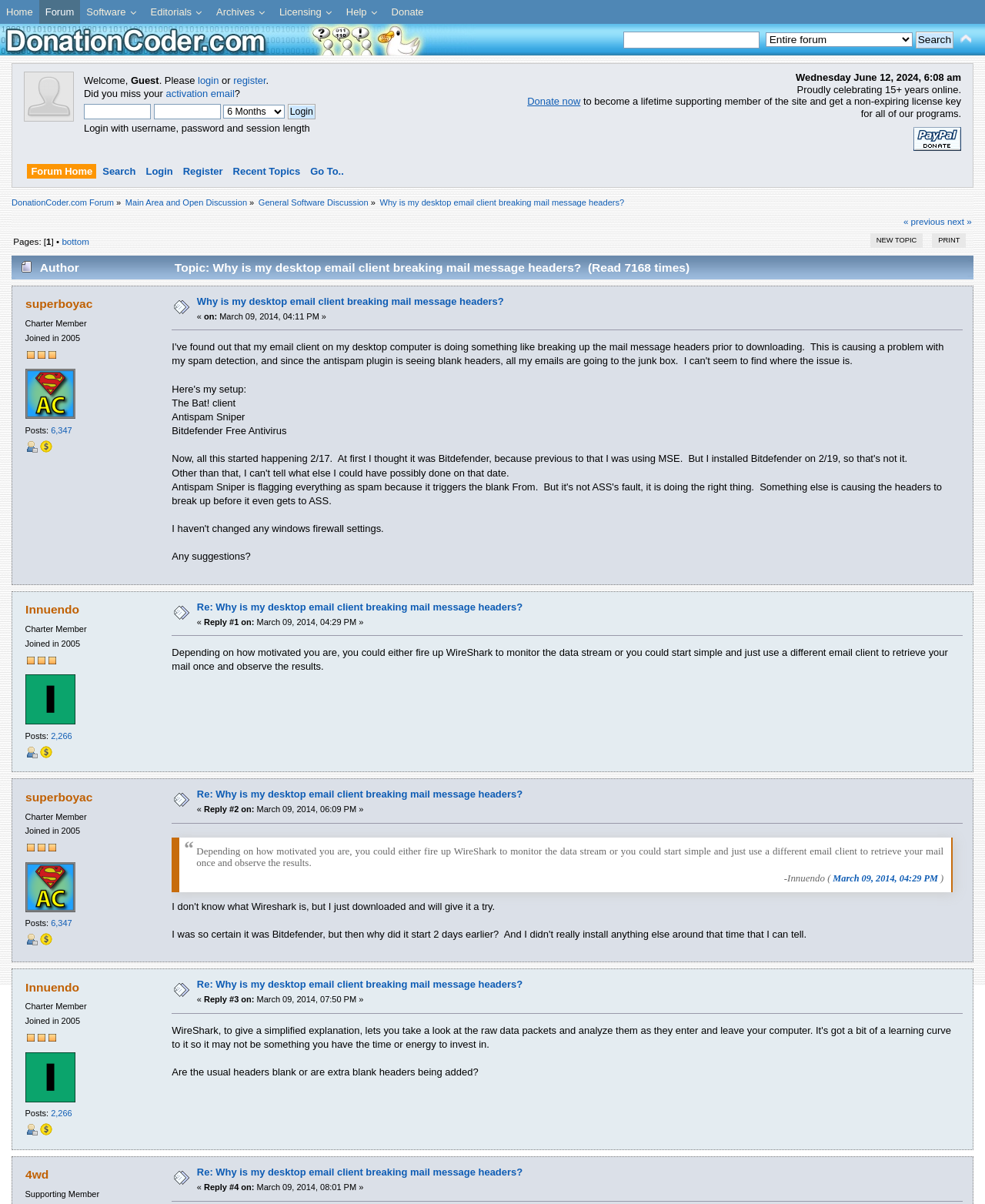What is the date when the topic was started?
Using the image as a reference, answer the question in detail.

I found the date by looking at the text 'on: March 09, 2014, 04:11 PM »' which is under the topic title.